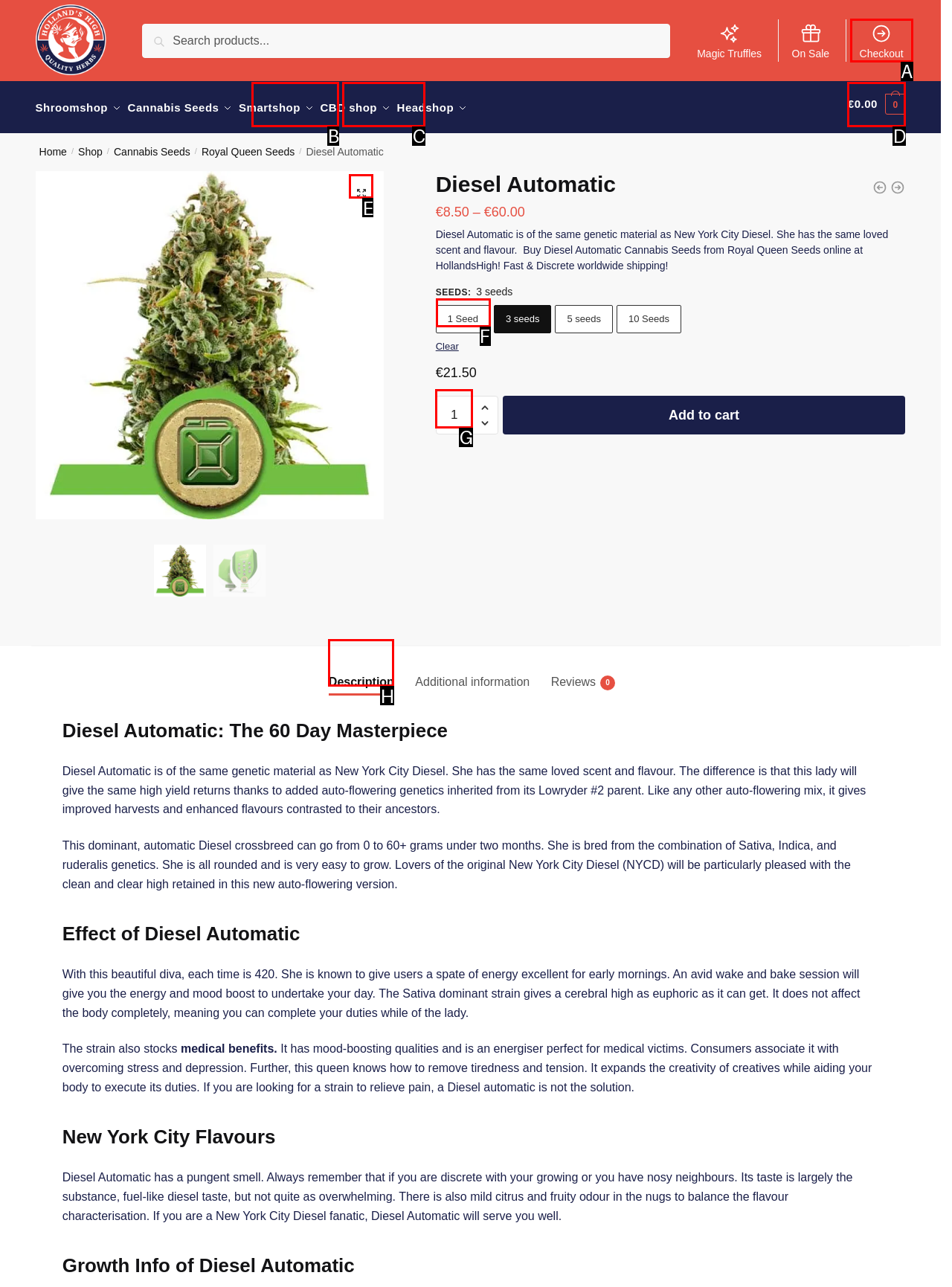Indicate the HTML element to be clicked to accomplish this task: Buy 1 seed of Diesel Automatic Respond using the letter of the correct option.

F